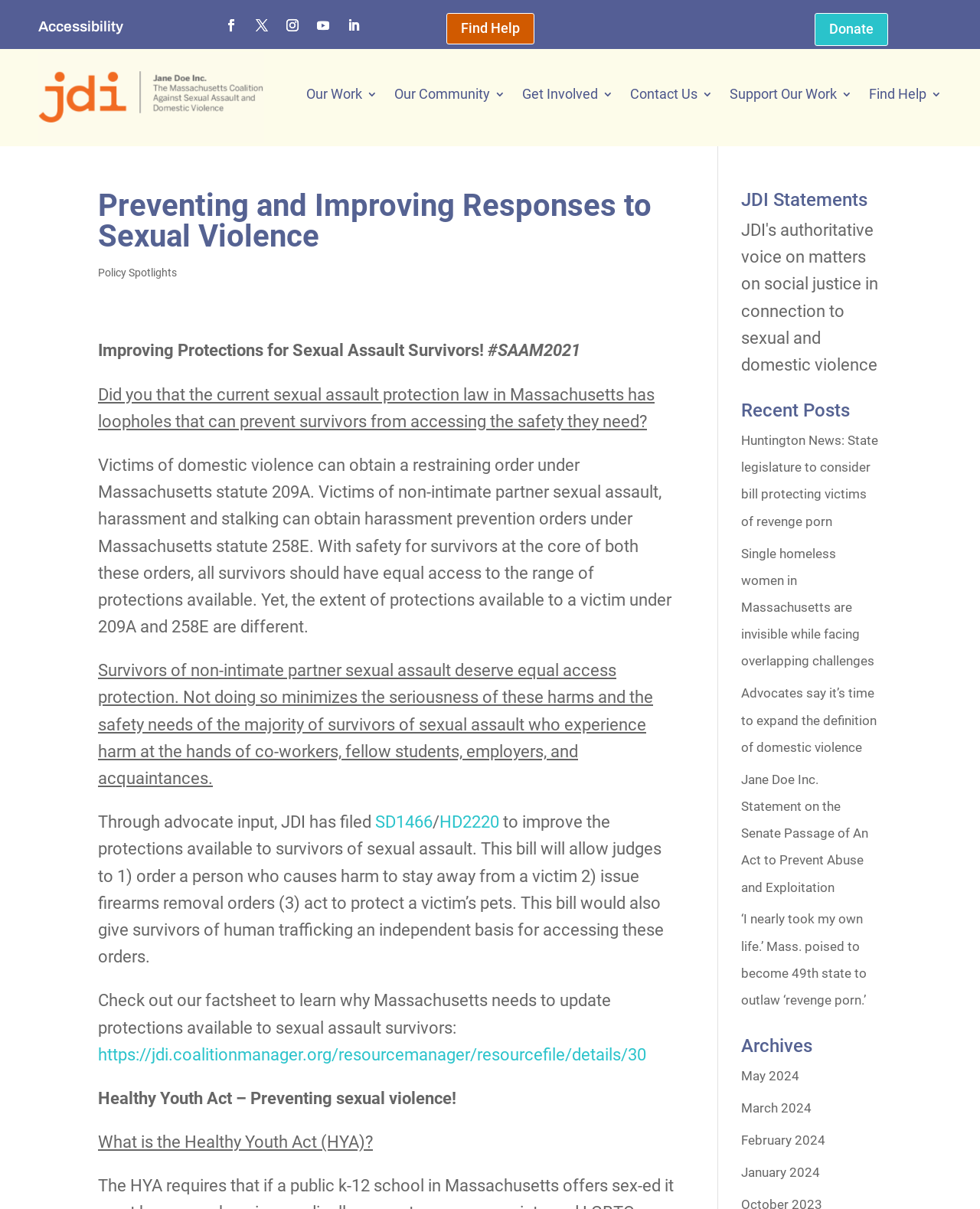Find the bounding box coordinates for the area you need to click to carry out the instruction: "Click SD1466". The coordinates should be four float numbers between 0 and 1, indicated as [left, top, right, bottom].

[0.383, 0.672, 0.441, 0.688]